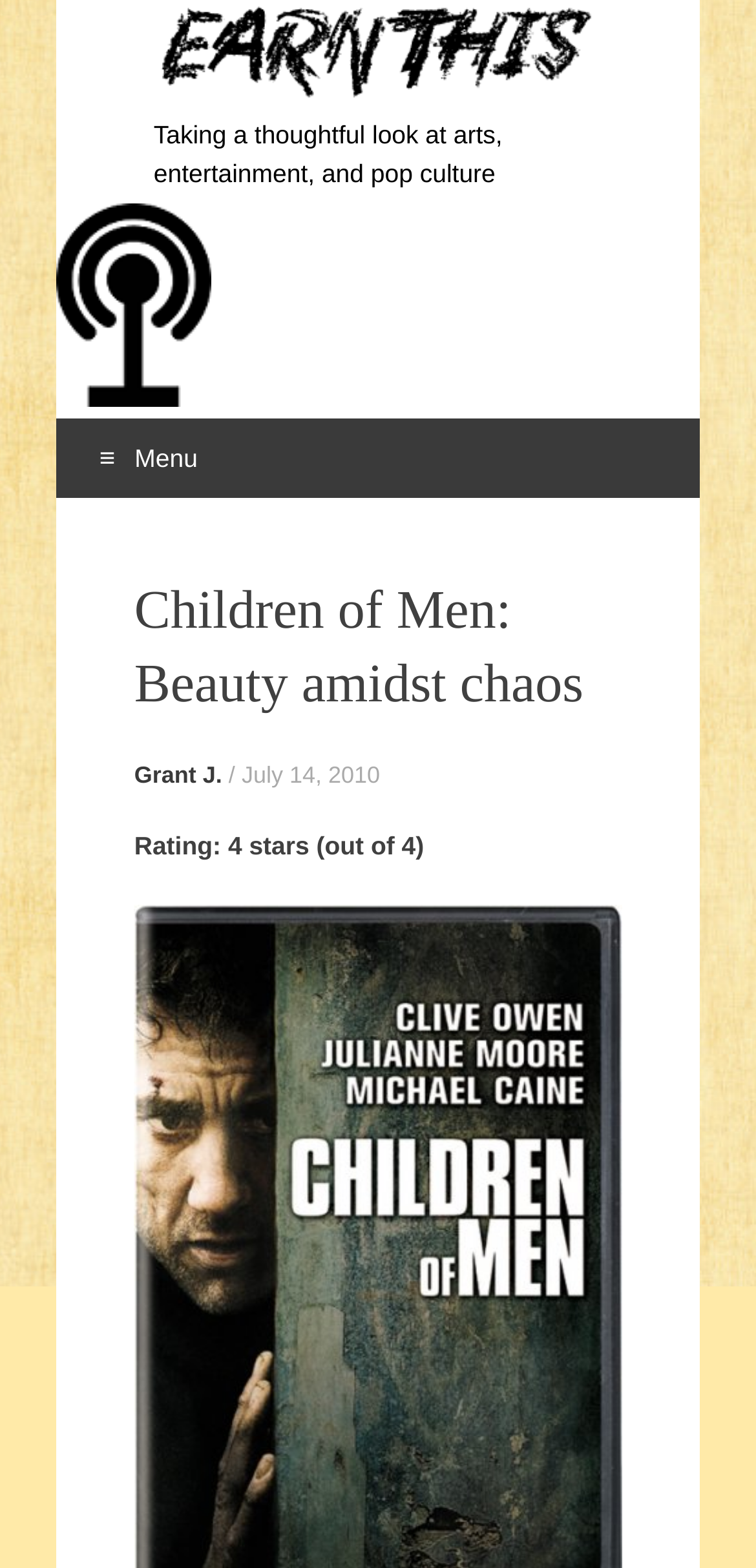What is the tagline of the website?
Using the screenshot, give a one-word or short phrase answer.

Taking a thoughtful look at arts, entertainment, and pop culture